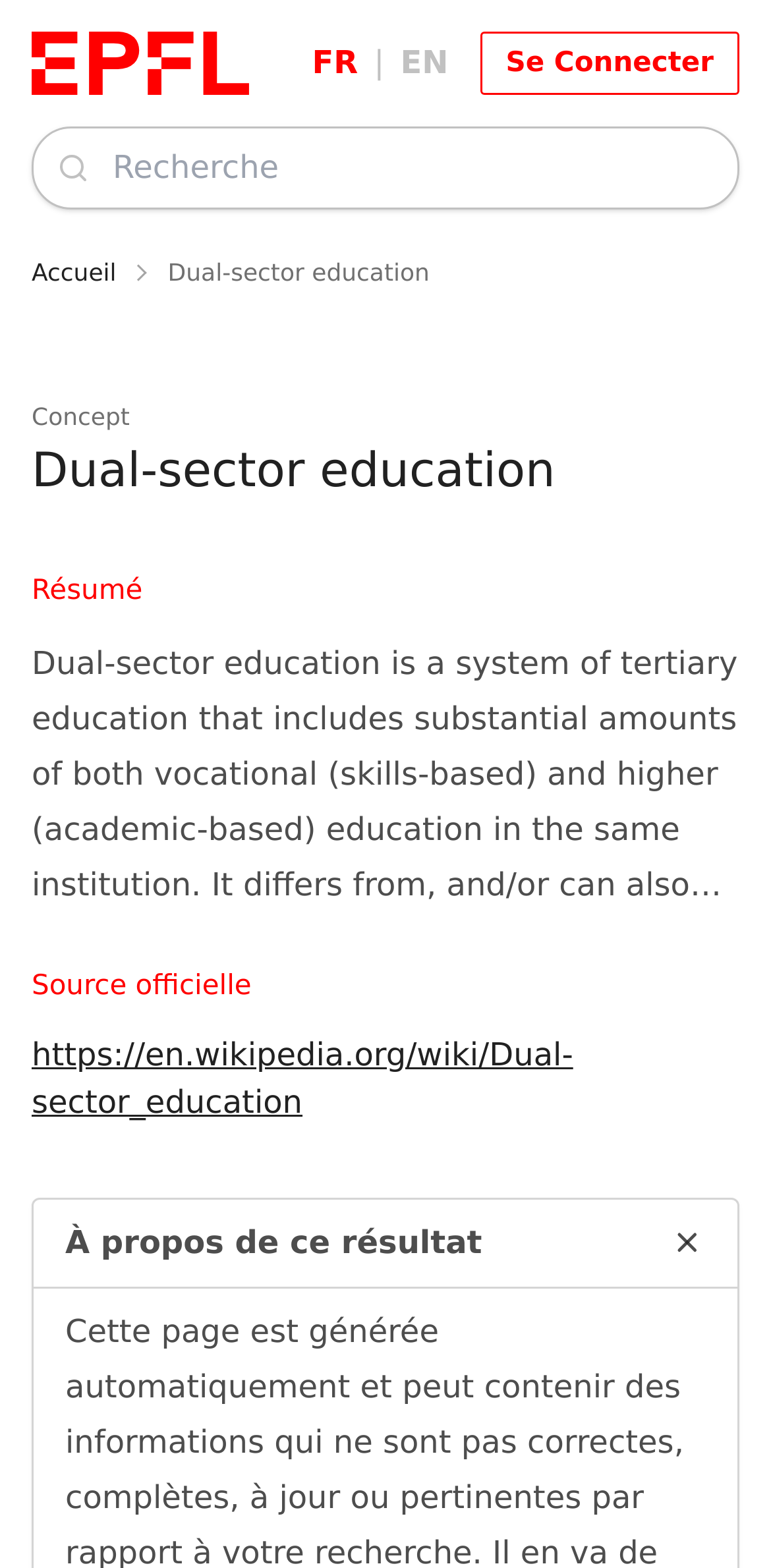What is the institution mentioned on the webpage?
Based on the image, answer the question with a single word or brief phrase.

EPFL